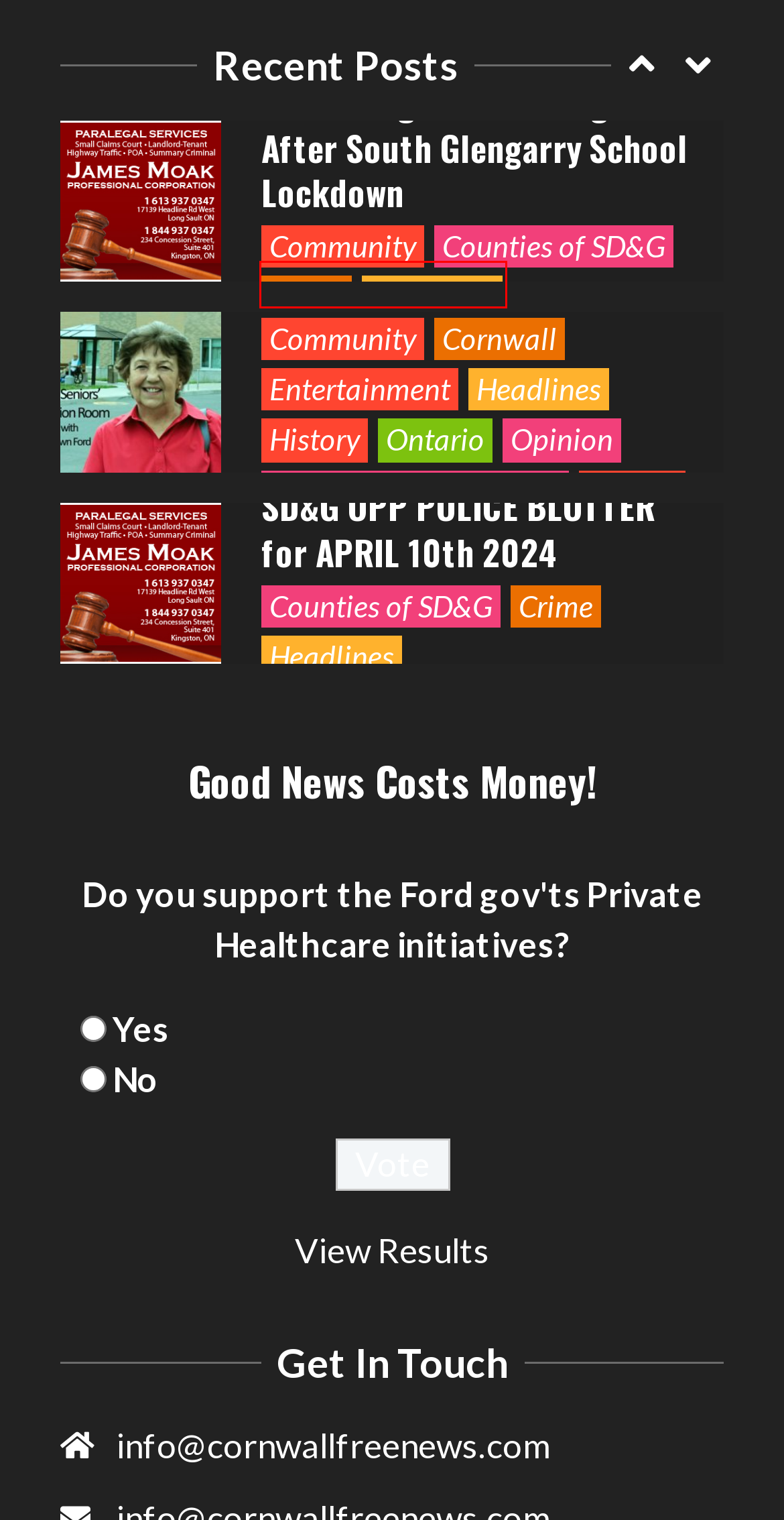Review the webpage screenshot and focus on the UI element within the red bounding box. Select the best-matching webpage description for the new webpage that follows after clicking the highlighted element. Here are the candidates:
A. What’s Going On – The Cornwall Free News
B. Headlines – The Cornwall Free News
C. News – The Cornwall Free News
D. Seniors Situation Room by Dawn Ford – Happy Victoria Day Weekend! – The Cornwall Free News
E. Fishing – The Cornwall Free News
F. admin – The Cornwall Free News
G. Legal Notices – The Cornwall Free News
H. Health & Wellness – The Cornwall Free News

H